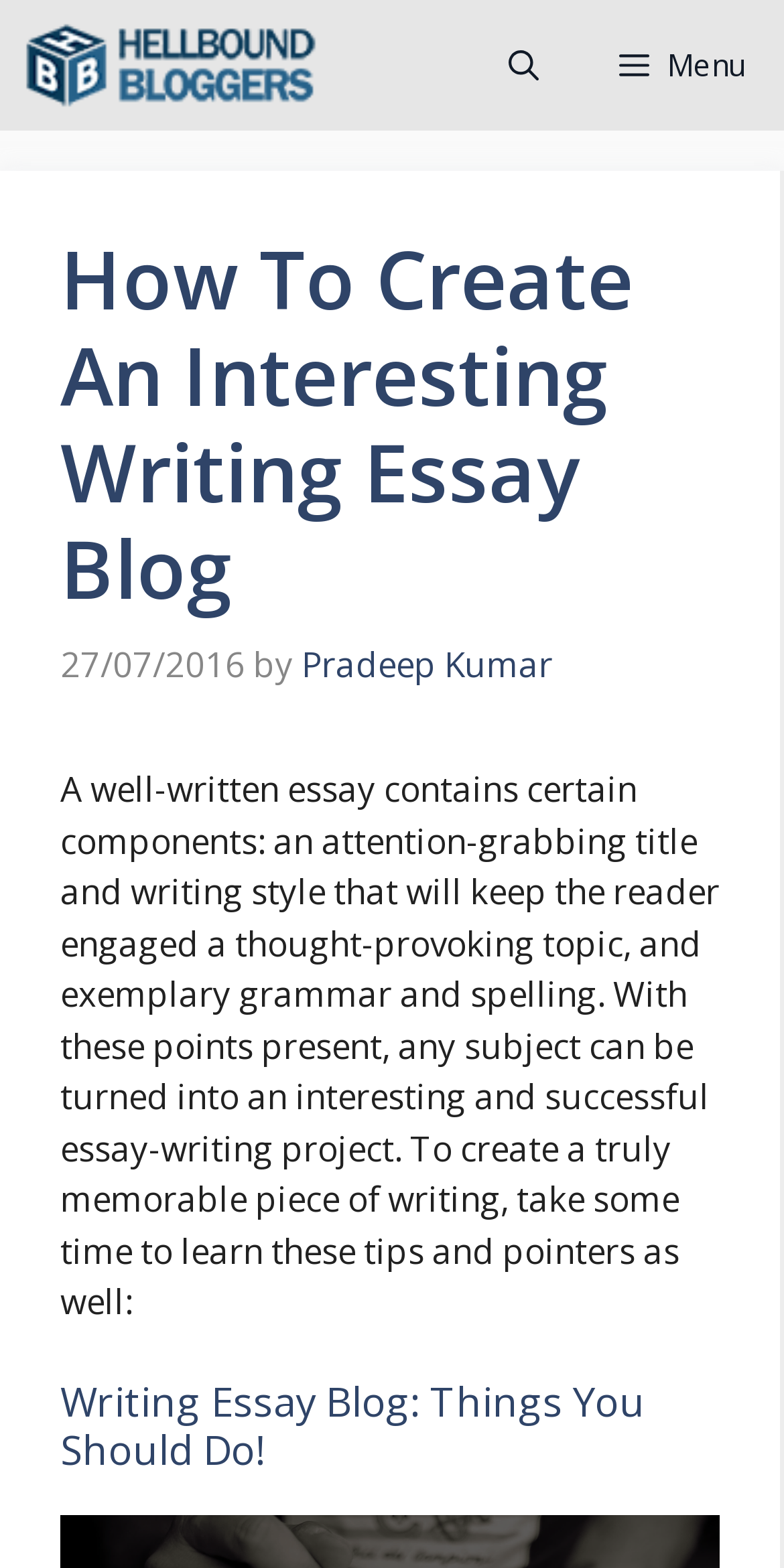When was the article published? Observe the screenshot and provide a one-word or short phrase answer.

27/07/2016